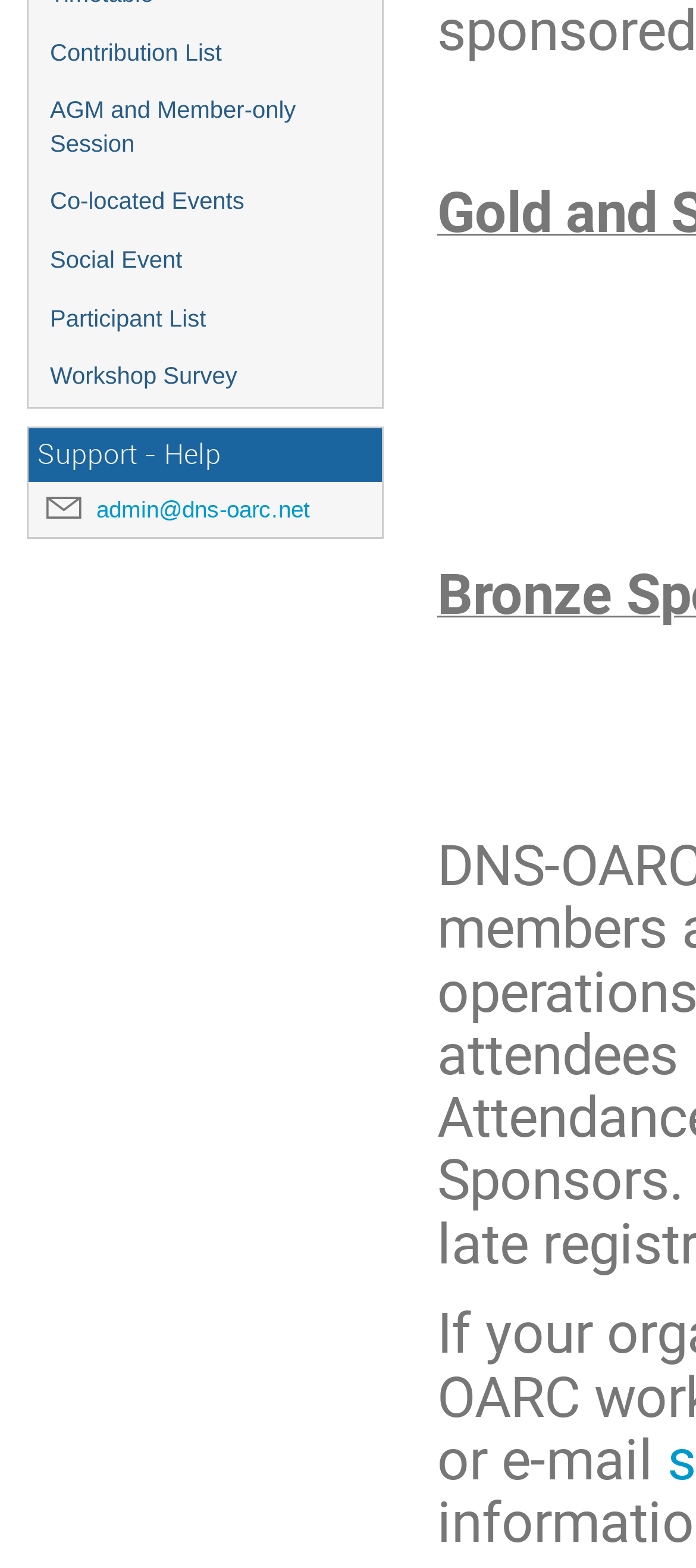Based on the provided description, "Participant List", find the bounding box of the corresponding UI element in the screenshot.

[0.041, 0.185, 0.549, 0.222]